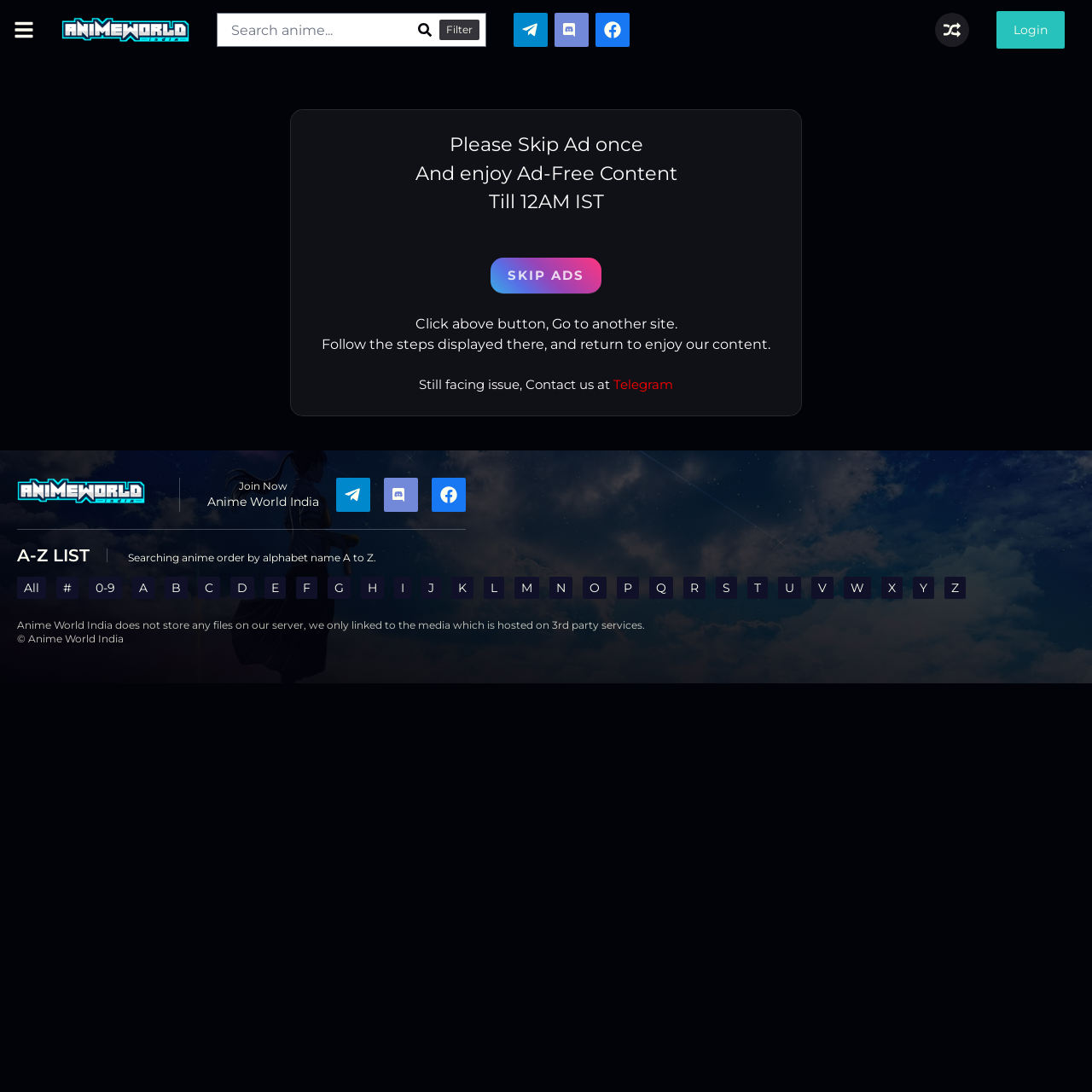Using the element description: "parent_node: Join Now", determine the bounding box coordinates for the specified UI element. The coordinates should be four float numbers between 0 and 1, [left, top, right, bottom].

[0.016, 0.437, 0.133, 0.469]